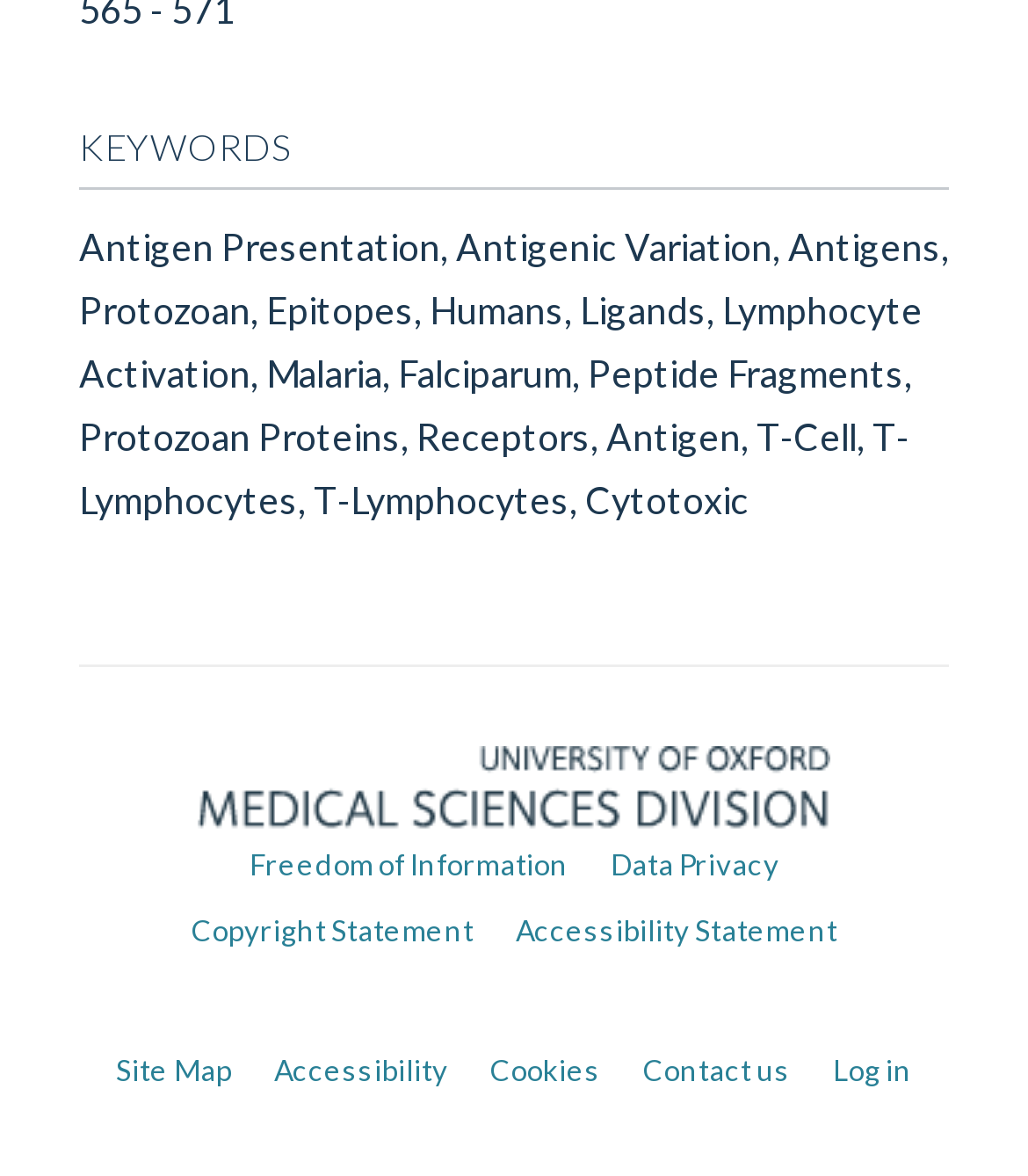What is the main topic of the webpage?
Using the image as a reference, deliver a detailed and thorough answer to the question.

The main topic of the webpage can be inferred from the heading 'KEYWORDS' and the list of keywords that follow, which include 'Antigen Presentation', 'Antigenic Variation', 'Antigens', and others. This suggests that the webpage is related to the topic of antigen presentation.